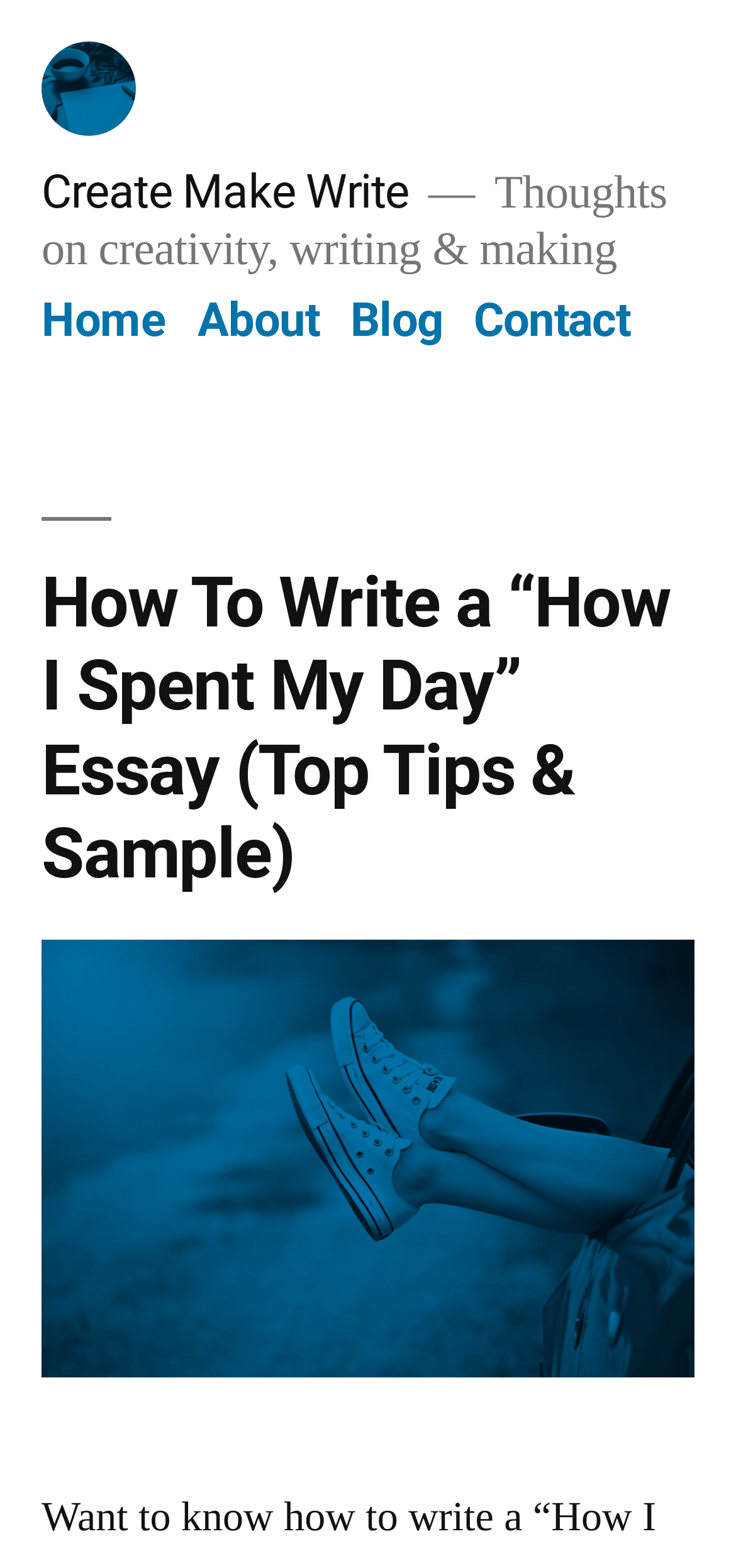Respond to the following question with a brief word or phrase:
Is there an image on the webpage?

Yes